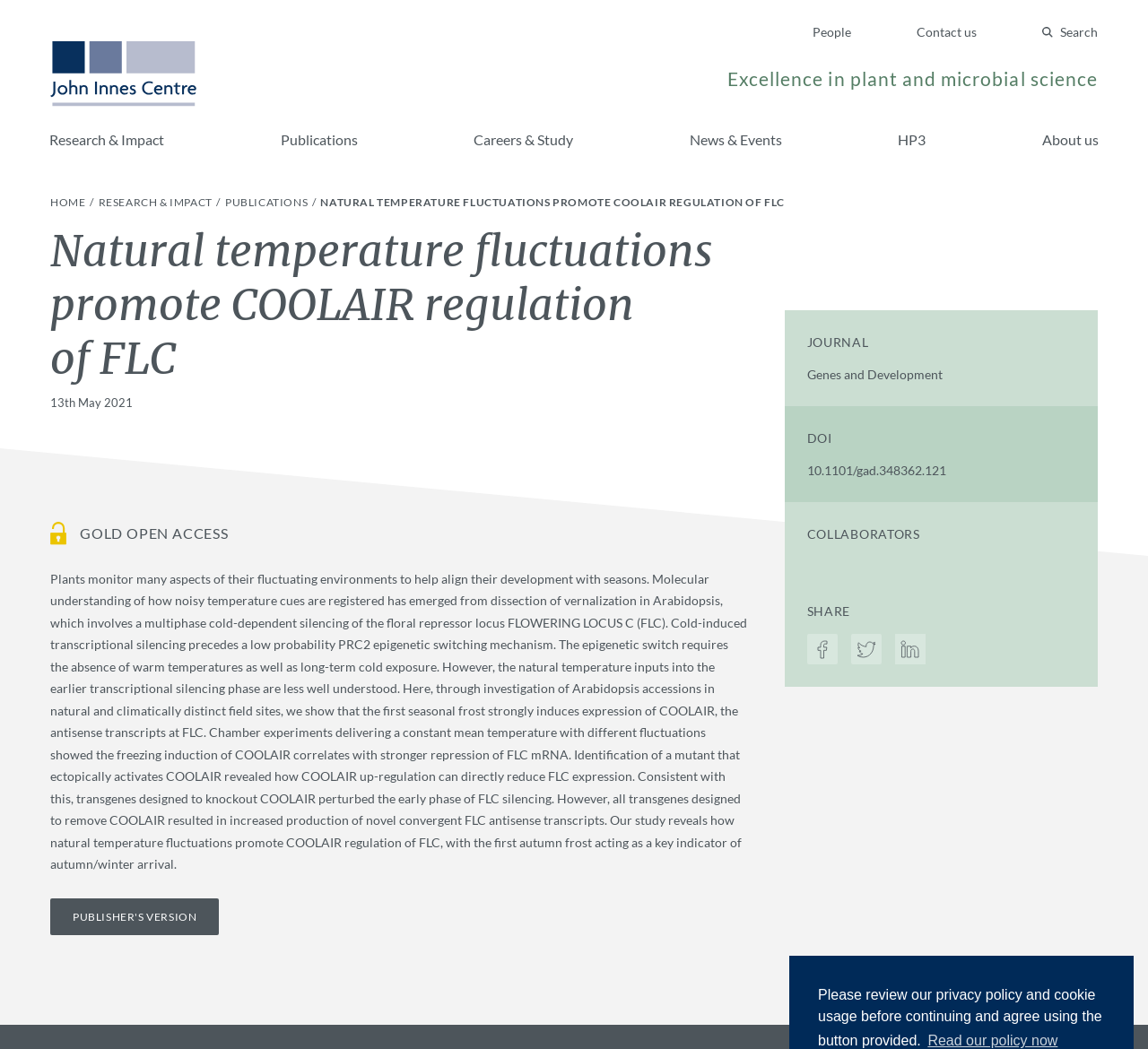Please find the bounding box coordinates of the section that needs to be clicked to achieve this instruction: "Click the 'People' link".

[0.708, 0.021, 0.741, 0.039]